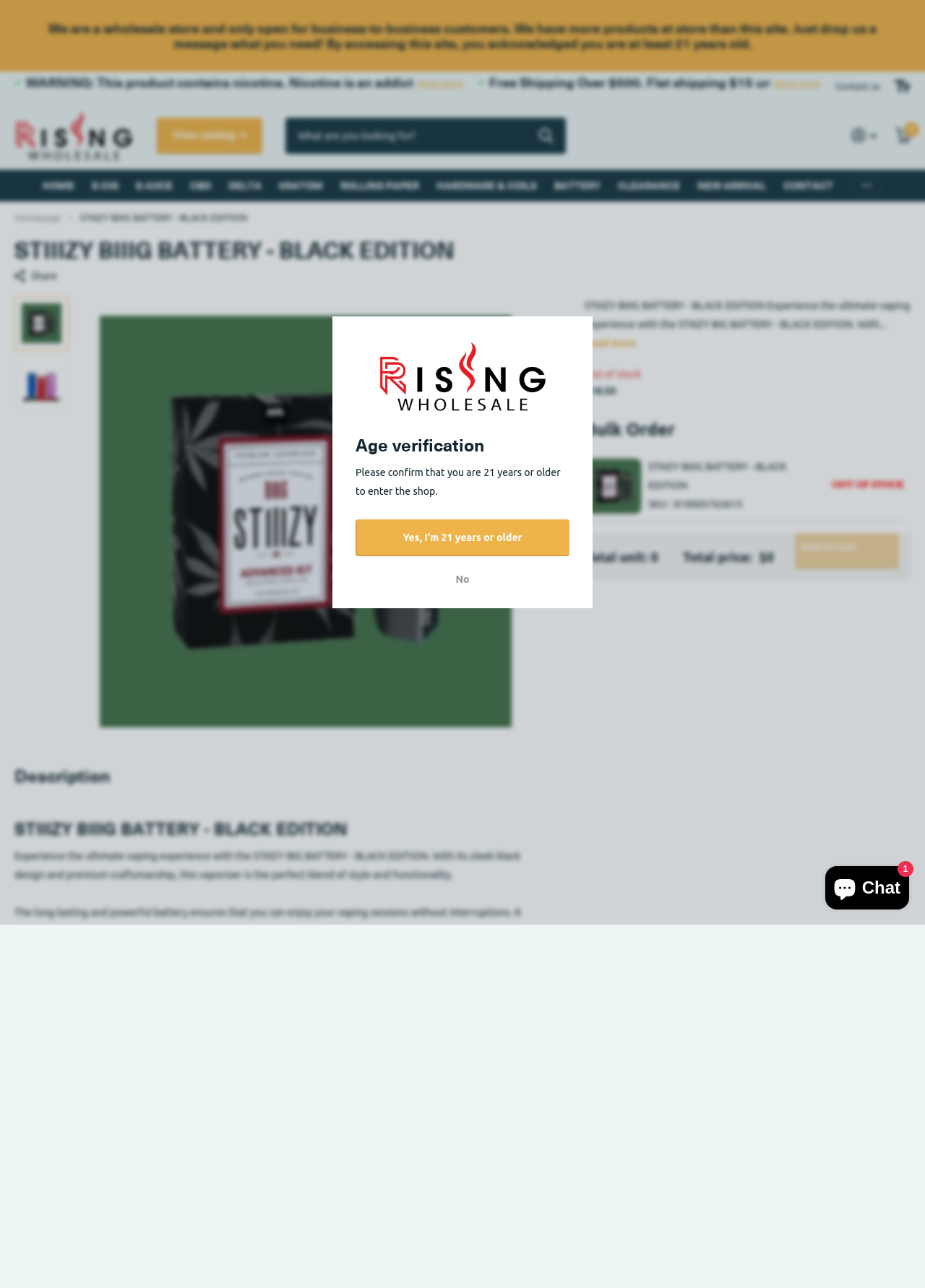Predict the bounding box coordinates of the area that should be clicked to accomplish the following instruction: "Click the 'Contact us' link". The bounding box coordinates should consist of four float numbers between 0 and 1, i.e., [left, top, right, bottom].

[0.903, 0.06, 0.952, 0.074]